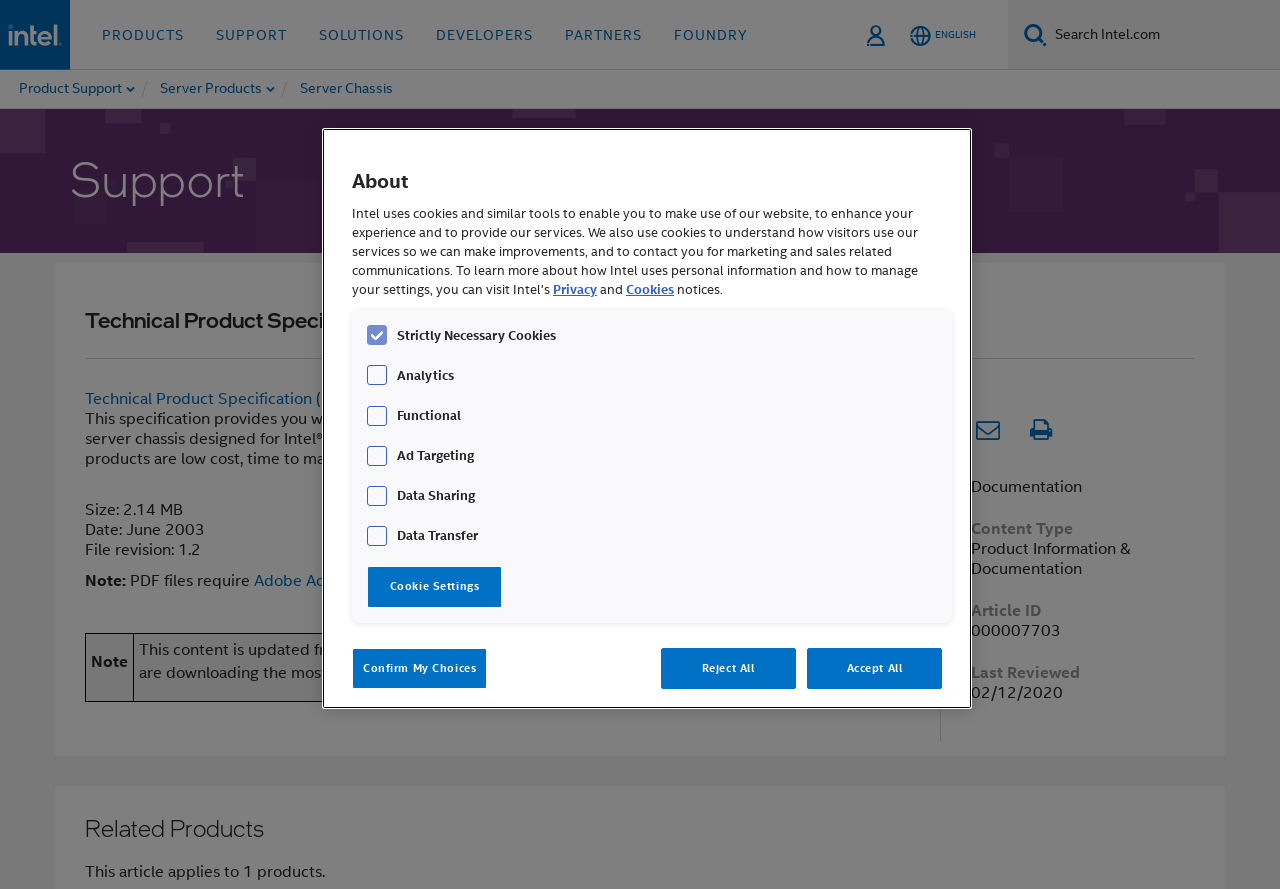Identify and extract the main heading of the webpage.

Technical Product Specification for the Intel® Server Chassis SC5200 Family